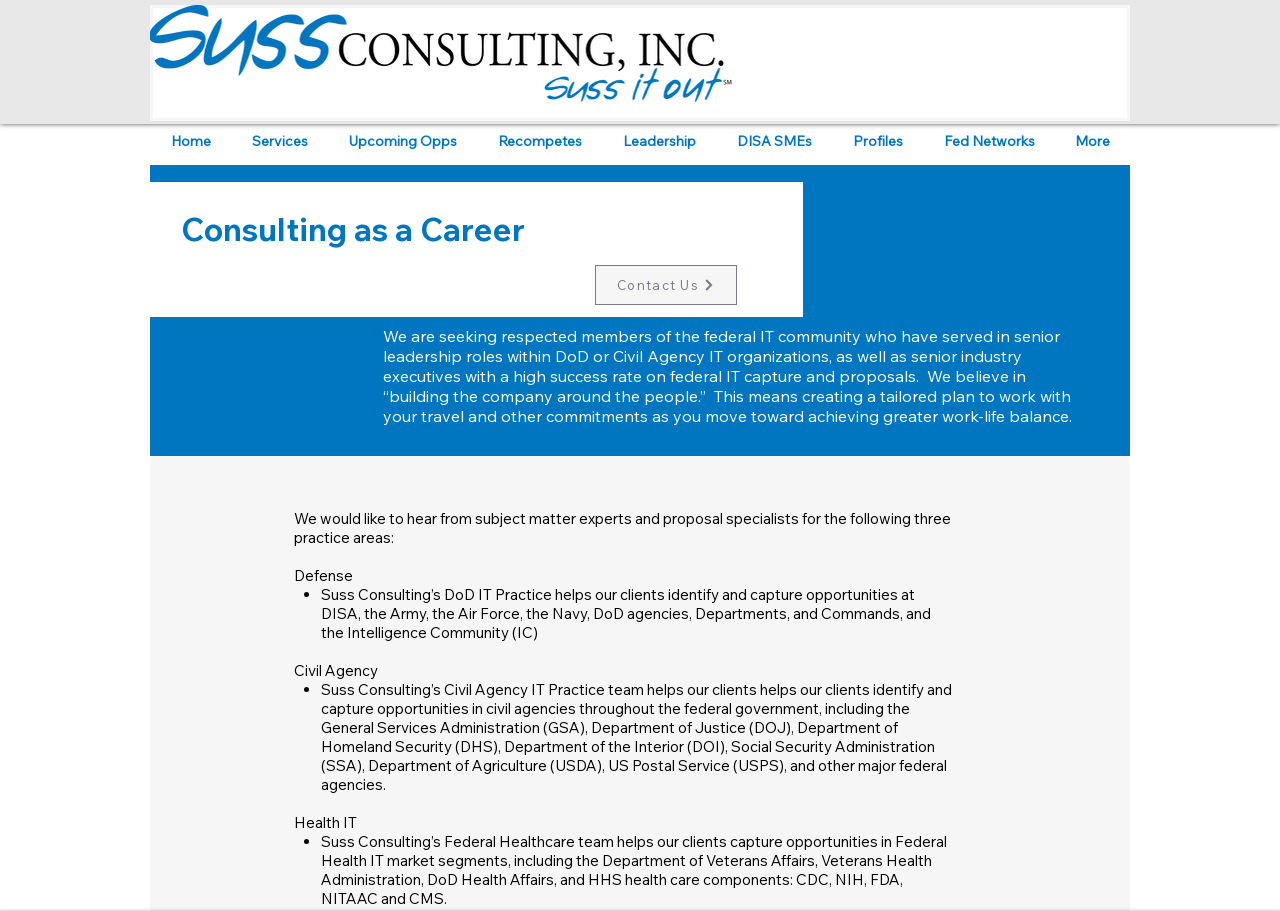Provide a brief response in the form of a single word or phrase:
What is the third practice area mentioned?

Health IT